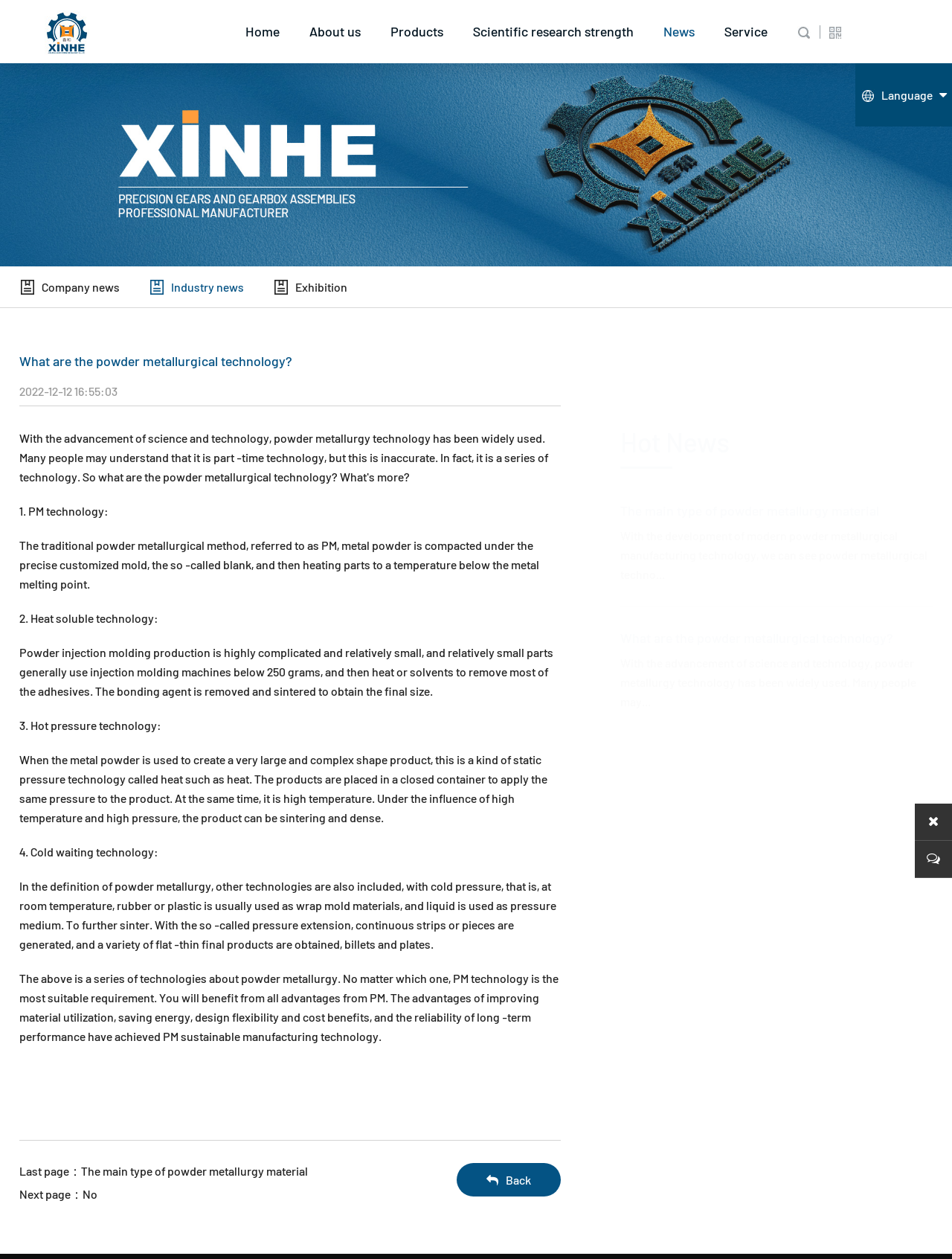Provide an in-depth caption for the contents of the webpage.

This webpage is about powder metallurgy technology and its applications. At the top, there is a heading that reads "What are the powder metallurgical technology?_ZHEJIANG XINHE POWDER METALLURGY PRODUCTS CO., LTD." with an image and a link below it. To the right of this heading, there are several navigation links, including "Home", "About us", "Products", "Scientific research strength", "News", and "Service".

Below the navigation links, there is a large image that spans the entire width of the page. Underneath the image, there are several links to different news categories, including "Company news", "Industry news", and "Exhibition".

The main content of the page is divided into sections, each describing a different aspect of powder metallurgy technology. The first section has a heading that reads "What are the powder metallurgical technology?" and provides a brief overview of the technology. Below this section, there are four subheadings that describe different types of powder metallurgy technologies, including PM technology, Heat soluble technology, Hot pressure technology, and Cold waiting technology. Each subheading is followed by a detailed description of the technology.

To the right of the main content, there is a section titled "Hot News" that lists several news articles related to powder metallurgy technology. Each news article has a heading and a brief summary.

At the bottom of the page, there are links to navigate to the previous and next pages, as well as a link to go back to the top of the page. There is also a language selection dropdown menu at the bottom right corner of the page.